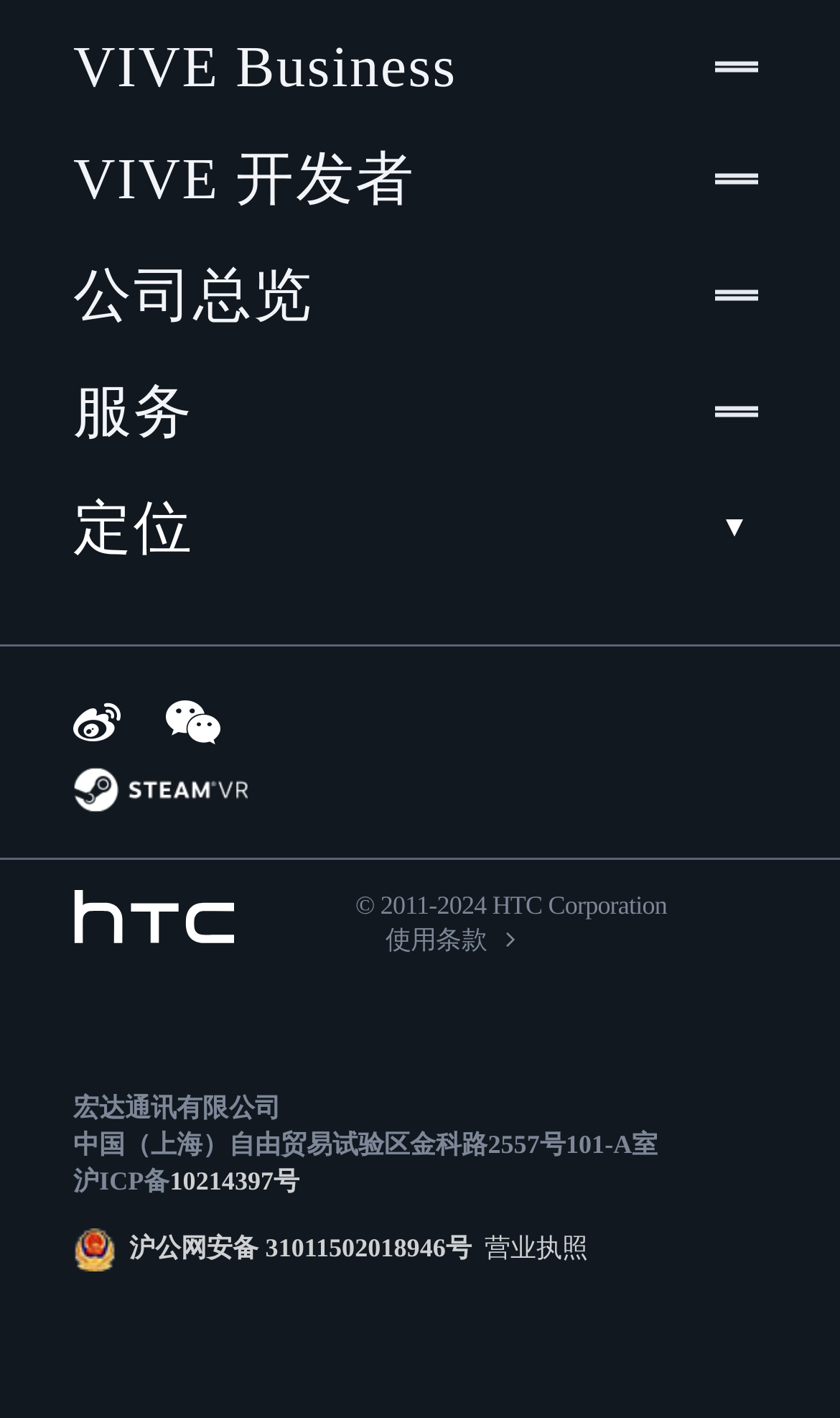Identify the bounding box coordinates of the area that should be clicked in order to complete the given instruction: "Go to SteamVR". The bounding box coordinates should be four float numbers between 0 and 1, i.e., [left, top, right, bottom].

[0.087, 0.541, 0.295, 0.573]